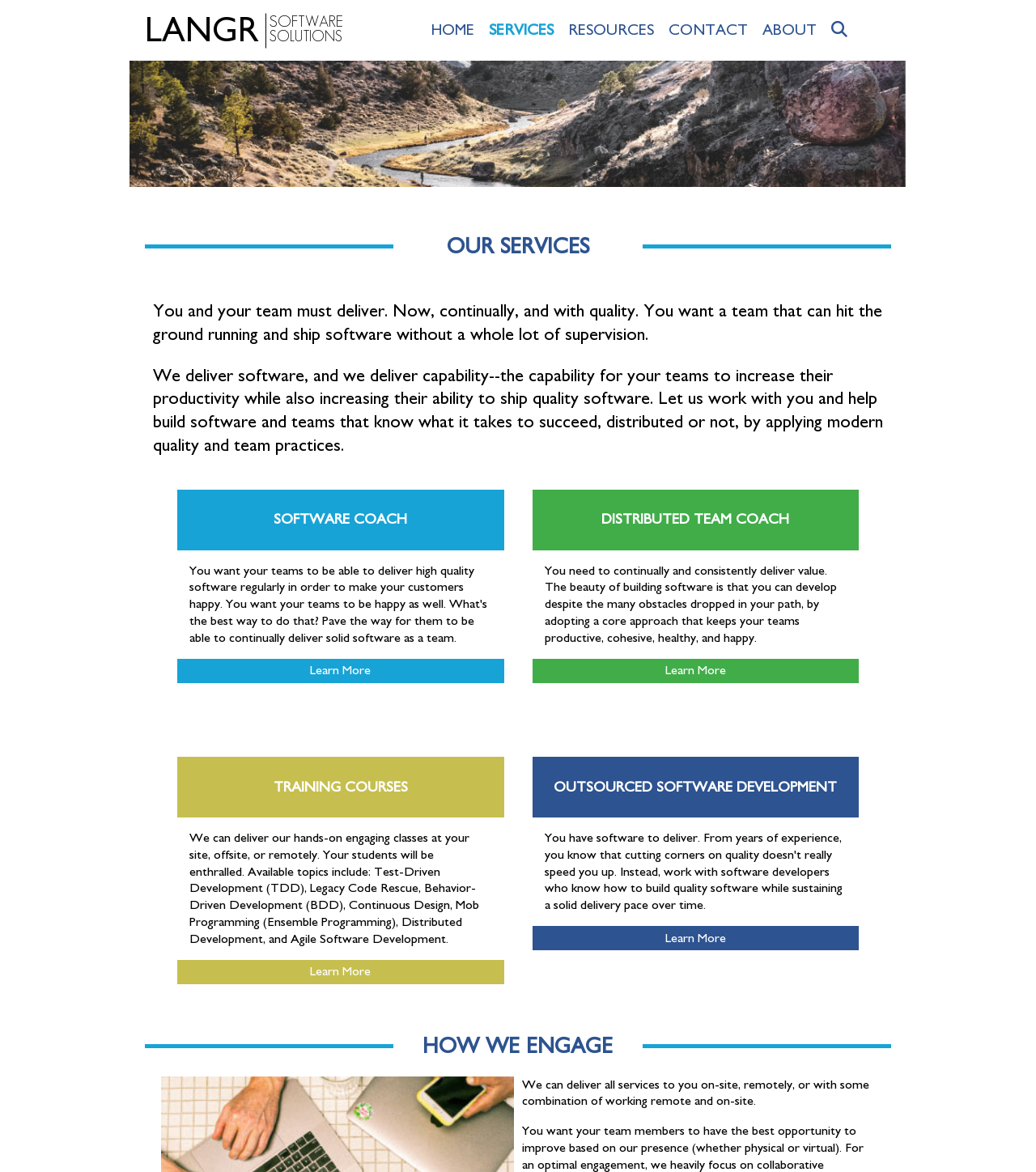Using the webpage screenshot, find the UI element described by Langr Software Solutions. Provide the bounding box coordinates in the format (top-left x, top-left y, bottom-right x, bottom-right y), ensuring all values are floating point numbers between 0 and 1.

[0.14, 0.011, 0.36, 0.041]